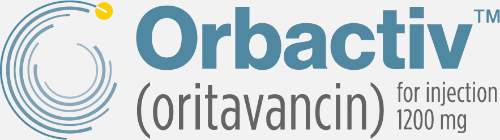What is the color of the small dot in the Orbactiv logo?
Answer the question using a single word or phrase, according to the image.

Yellow